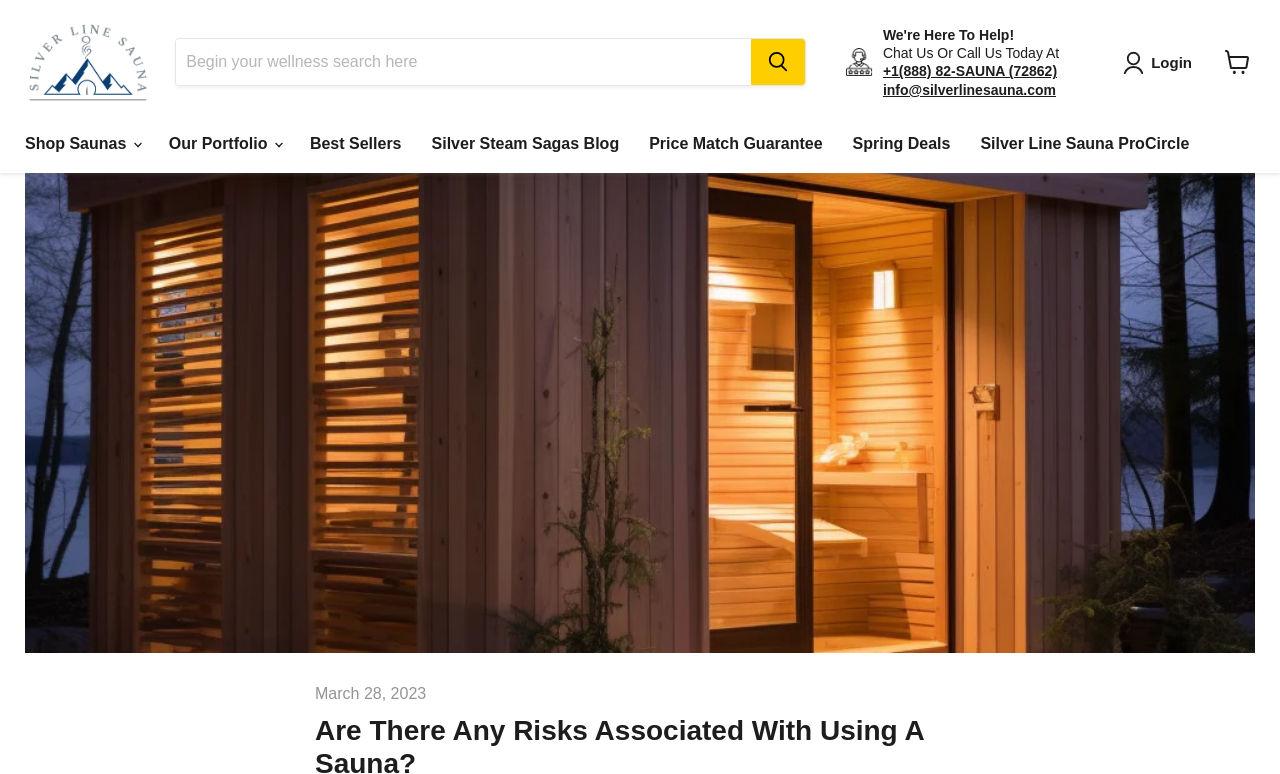How many images are on the webpage?
Please provide a detailed and thorough answer to the question.

I counted the number of image elements on the webpage and found 5 images in total, including the image next to the 'sauna home essentials and accessories' link, the image in the 'Chat Us Or Call Us Today At' section, the image in the 'View cart' link, and two other images in the navigation menu.